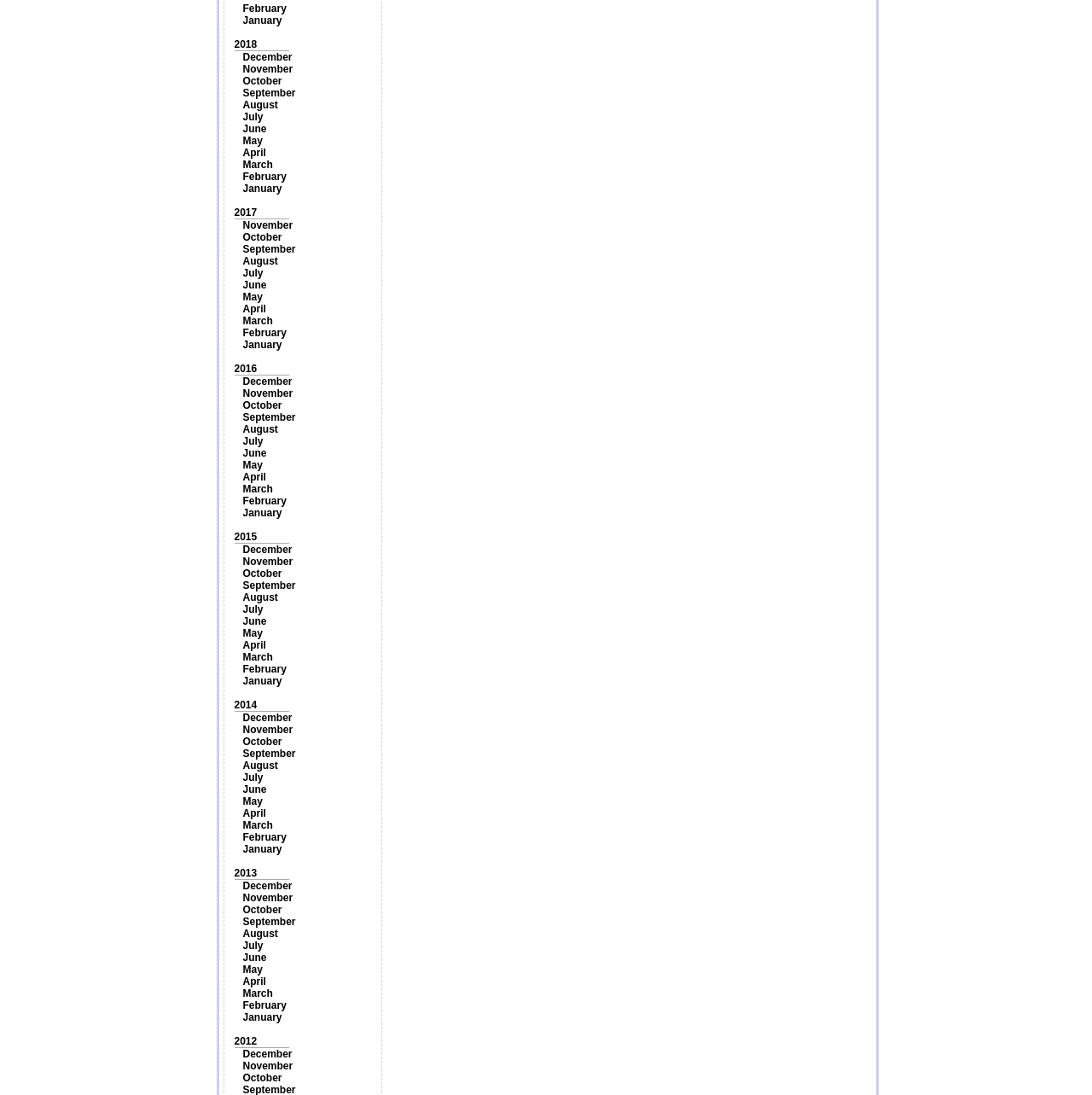Identify the bounding box coordinates of the part that should be clicked to carry out this instruction: "Select 2015".

[0.214, 0.485, 0.235, 0.496]